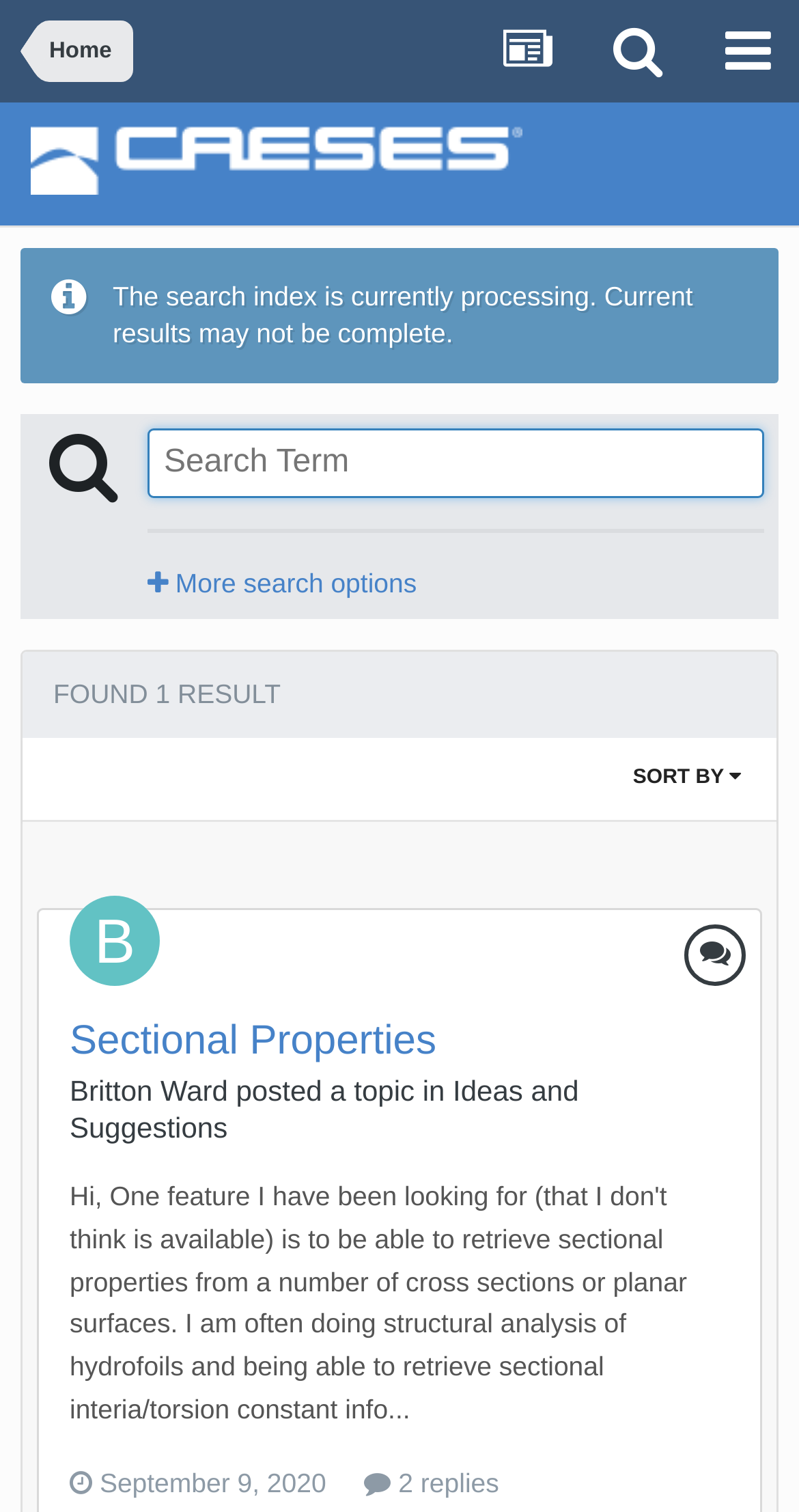Who posted the topic 'Sectional Properties'? Please answer the question using a single word or phrase based on the image.

Britton Ward